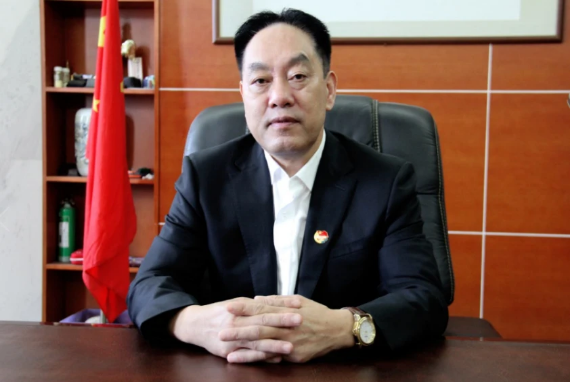By analyzing the image, answer the following question with a detailed response: What is hinted at by the green object in the office?

The green object in the office setting is a decorative item that hints at the company's focus on health and safety, which is a crucial aspect of the respiratory protection industry that Lin Jinxiang is a prominent figure in.